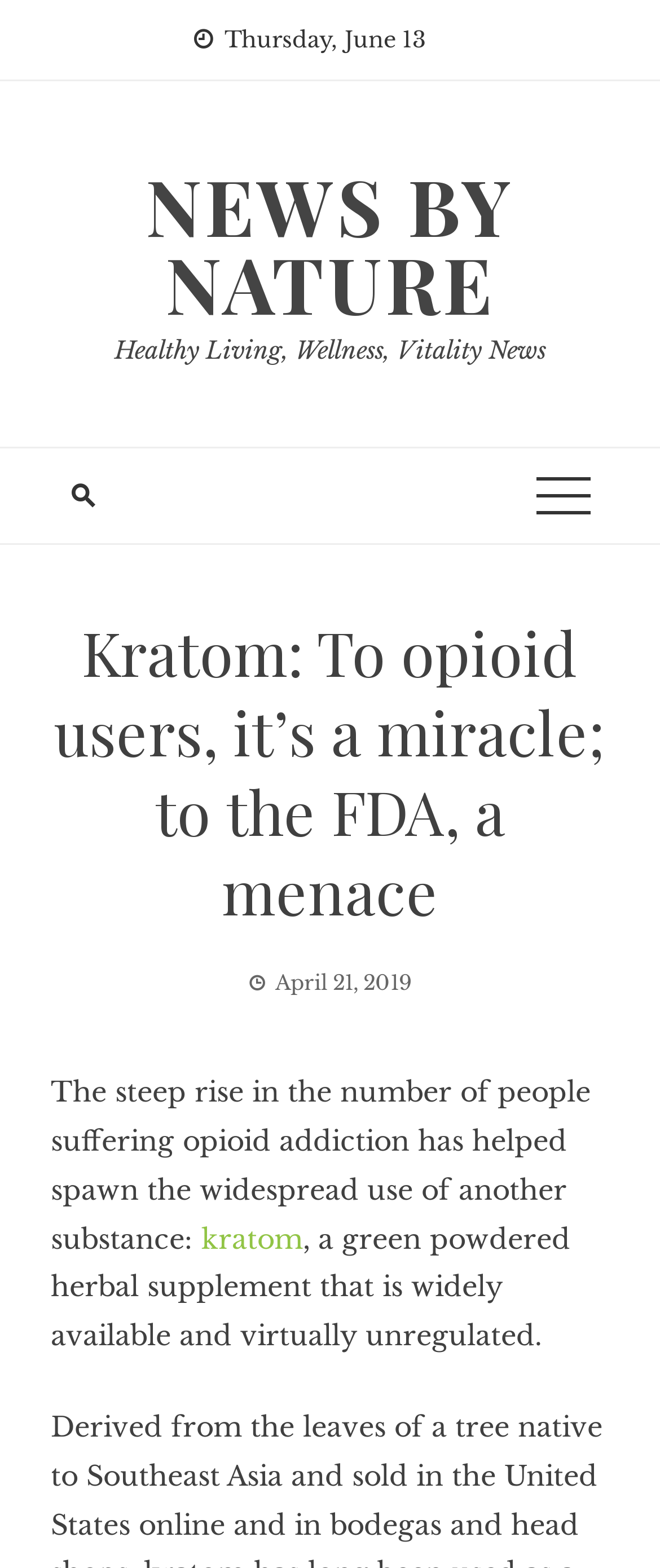Find and extract the text of the primary heading on the webpage.

Kratom: To opioid users, it’s a miracle; to the FDA, a menace